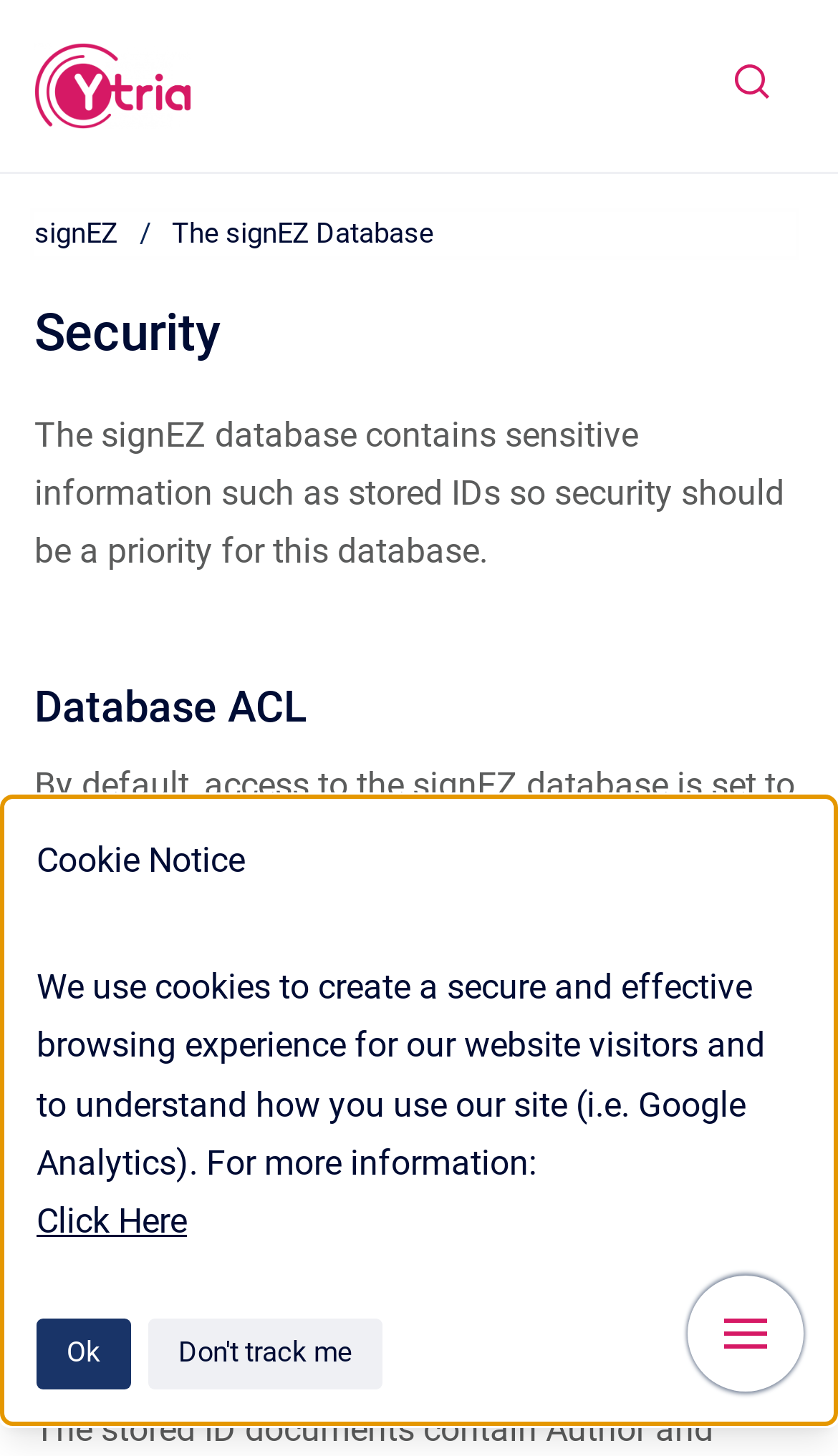Respond concisely with one word or phrase to the following query:
What is the default access level for the signEZ database?

Manager